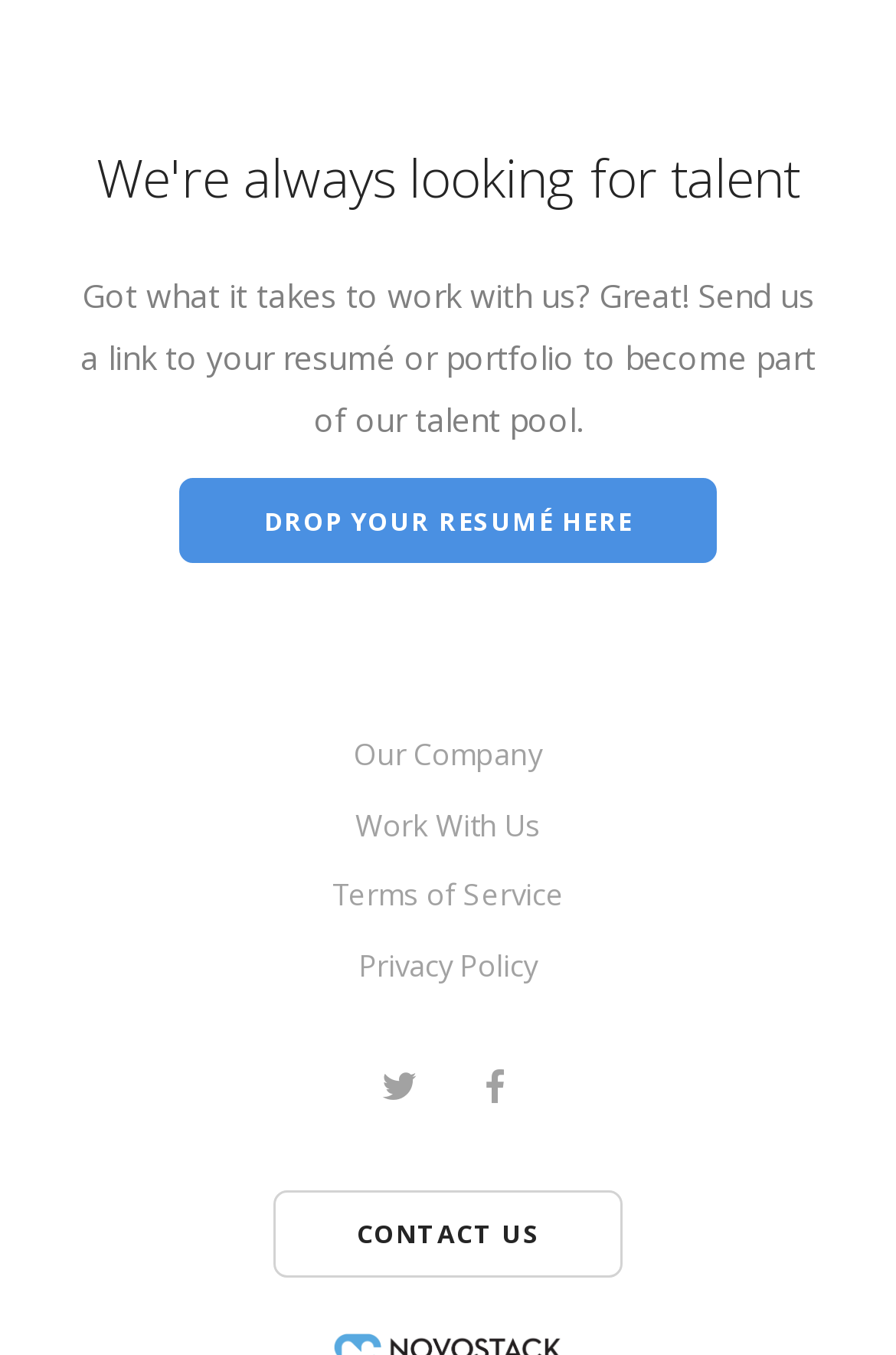Kindly respond to the following question with a single word or a brief phrase: 
How many social media links are present at the bottom of the page?

2